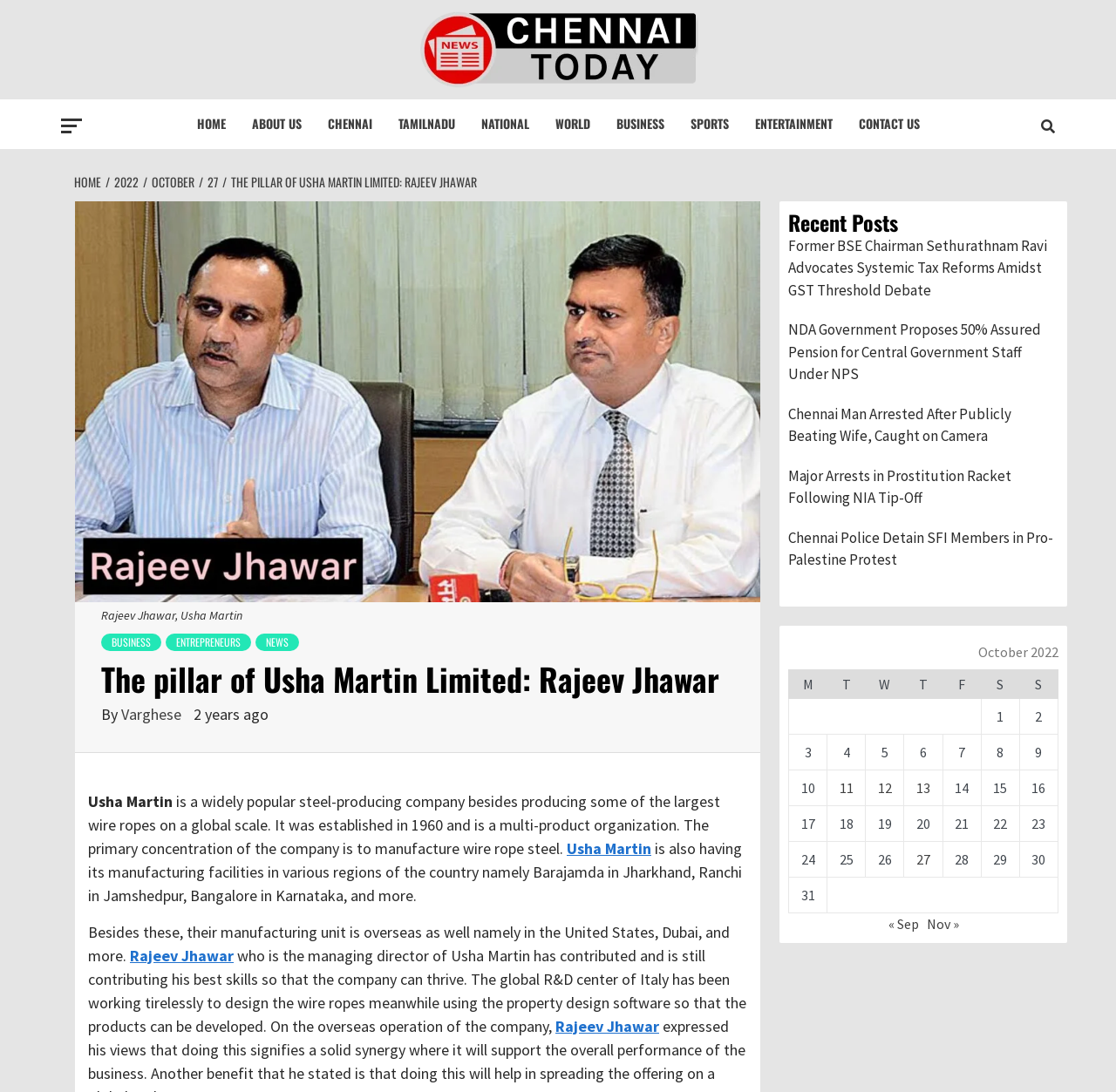Where are Usha Martin's manufacturing facilities located?
Please respond to the question with a detailed and well-explained answer.

The webpage mentions that Usha Martin has its manufacturing facilities in various regions of the country, namely Barajamda in Jharkhand, Ranchi in Jamshedpur, Bangalore in Karnataka, and more. Additionally, it has overseas manufacturing units in the United States, Dubai, and more.